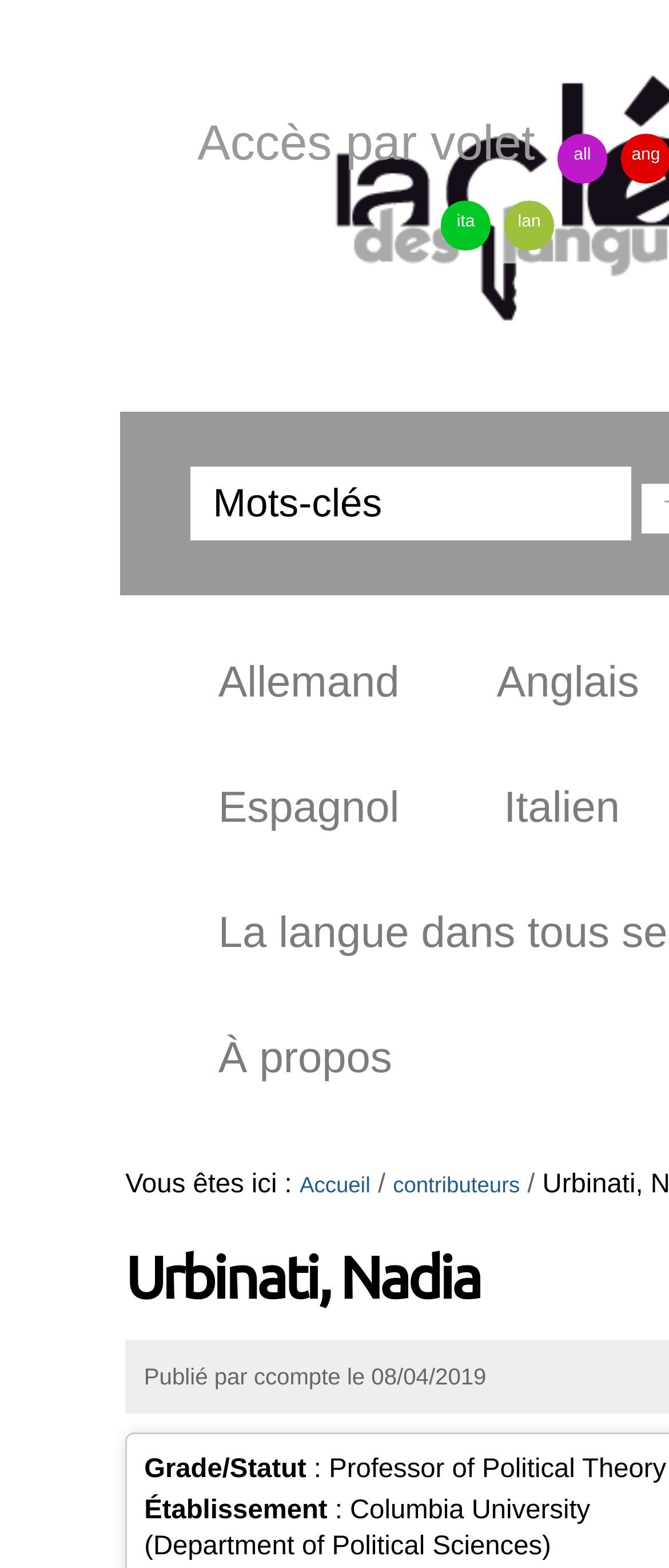How many language options are available on the page?
Answer the question with a single word or phrase, referring to the image.

3